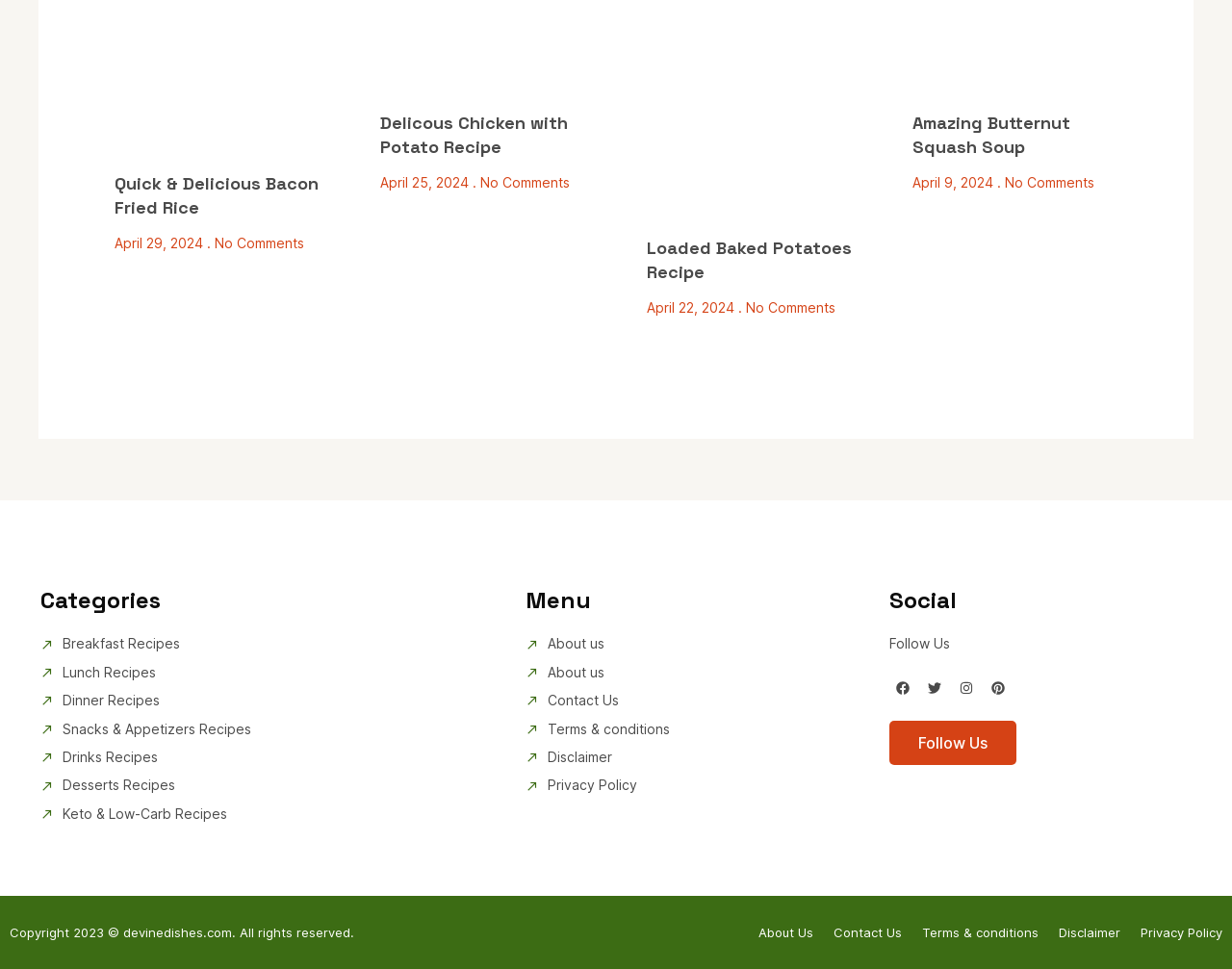Give a short answer to this question using one word or a phrase:
How many social media links are provided?

4